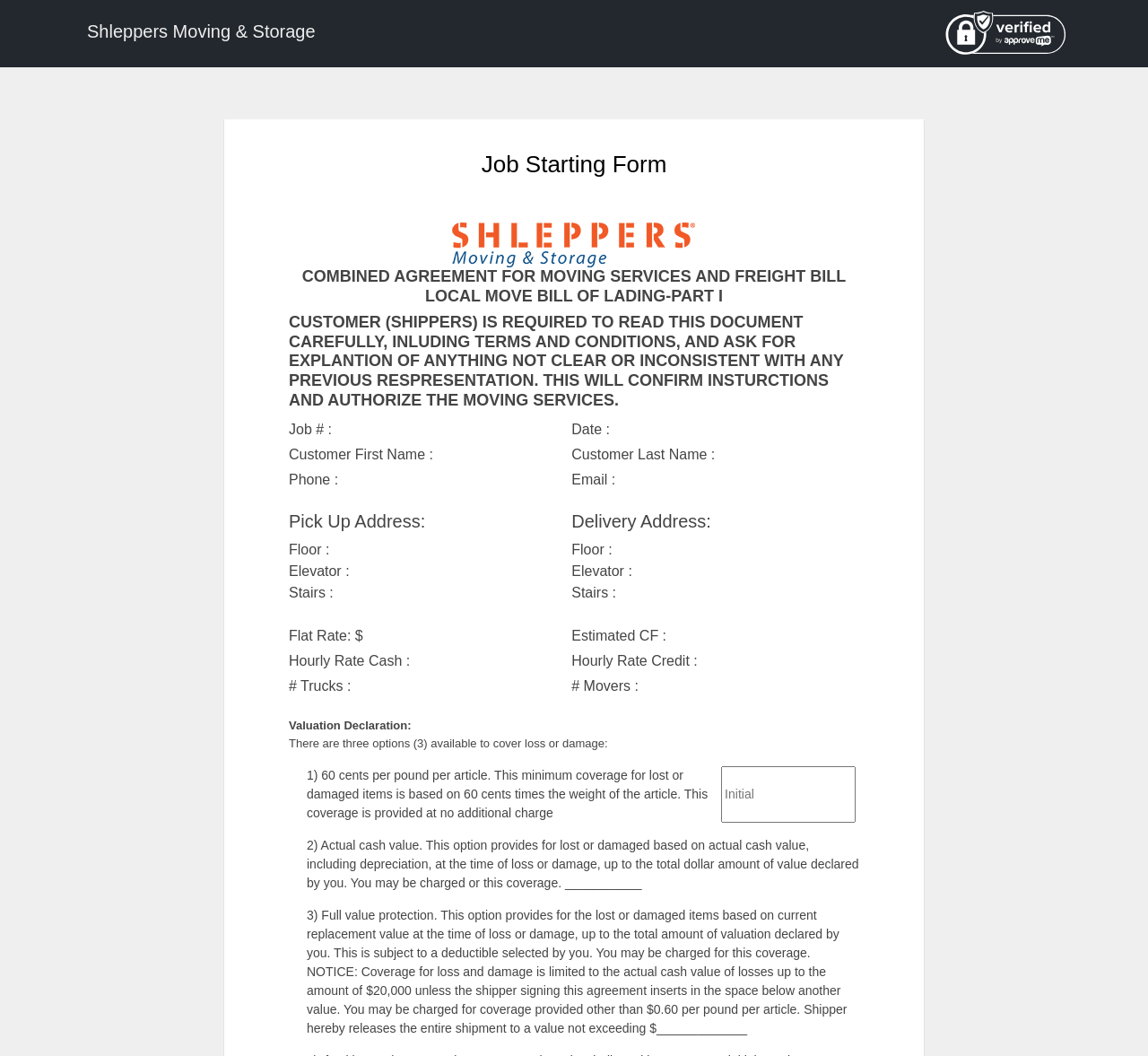Find and provide the bounding box coordinates for the UI element described here: "Terms of Use". The coordinates should be given as four float numbers between 0 and 1: [left, top, right, bottom].

[0.773, 0.967, 0.838, 0.98]